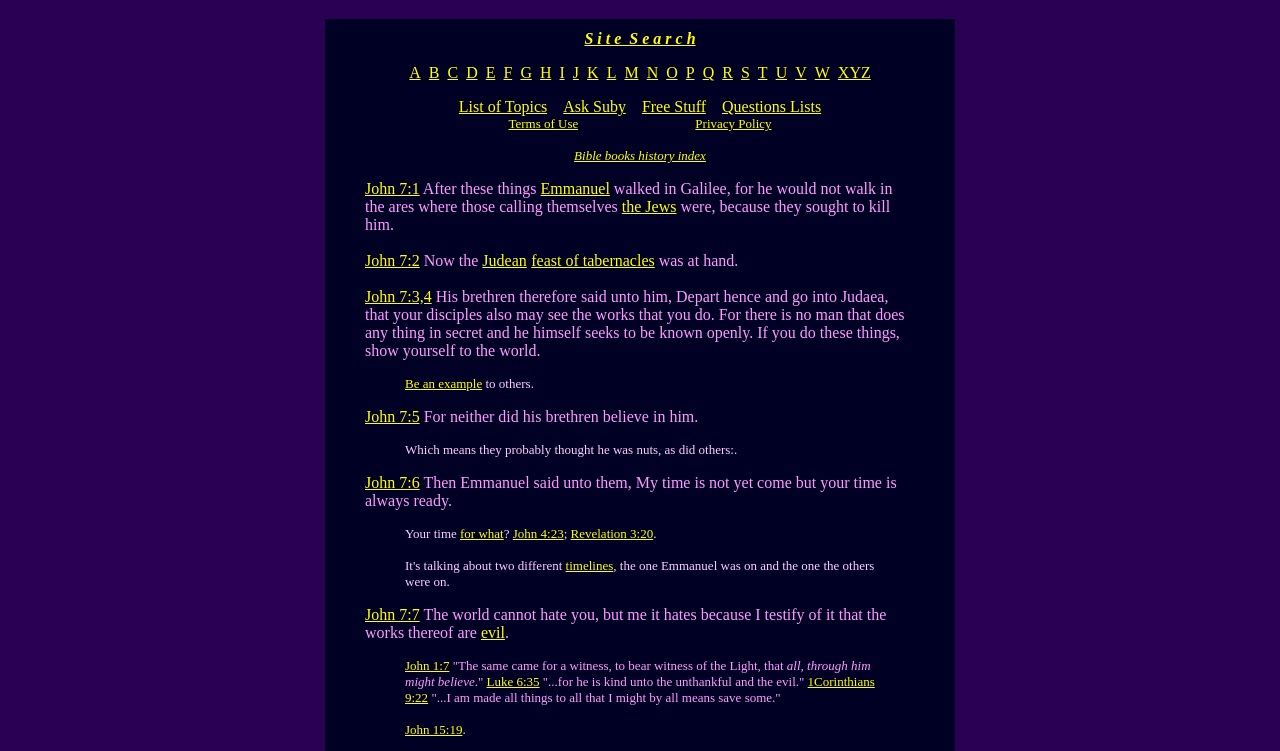Identify the bounding box coordinates of the area that should be clicked in order to complete the given instruction: "Search the site". The bounding box coordinates should be four float numbers between 0 and 1, i.e., [left, top, right, bottom].

[0.457, 0.04, 0.543, 0.063]